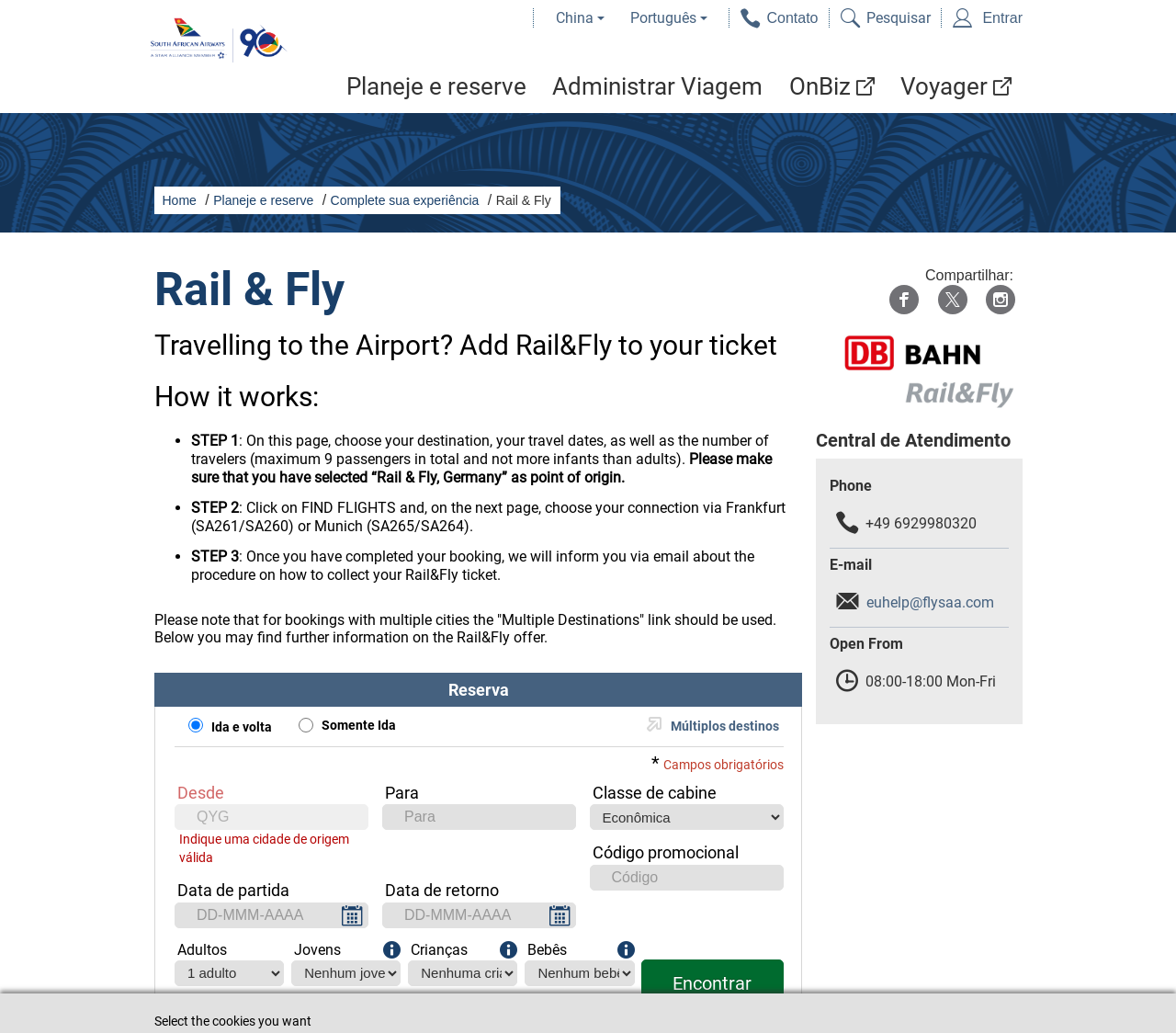Find the bounding box coordinates corresponding to the UI element with the description: "Administrar Viagem". The coordinates should be formatted as [left, top, right, bottom], with values as floats between 0 and 1.

[0.47, 0.07, 0.648, 0.097]